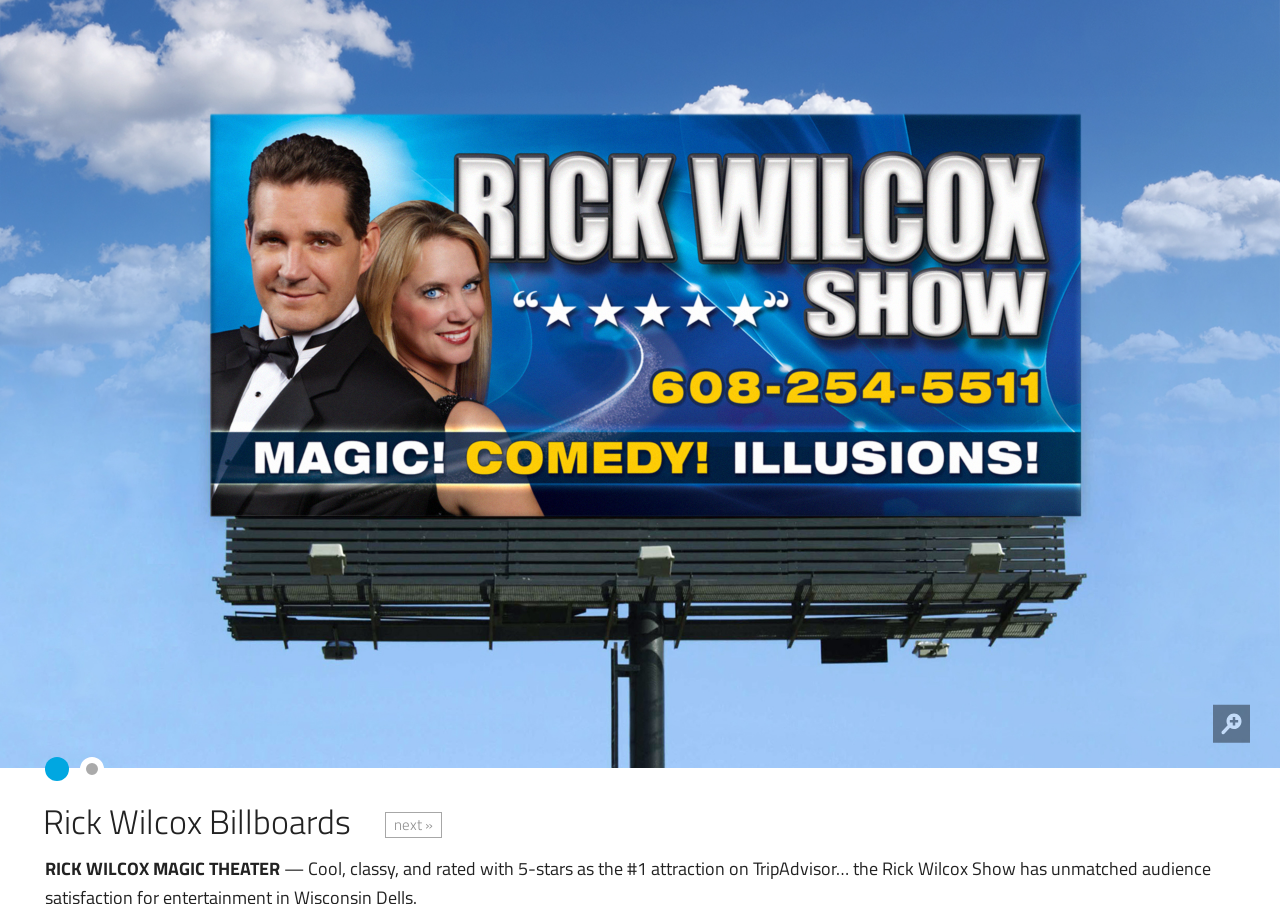Respond concisely with one word or phrase to the following query:
What is the purpose of the 'Zoom' link?

To zoom